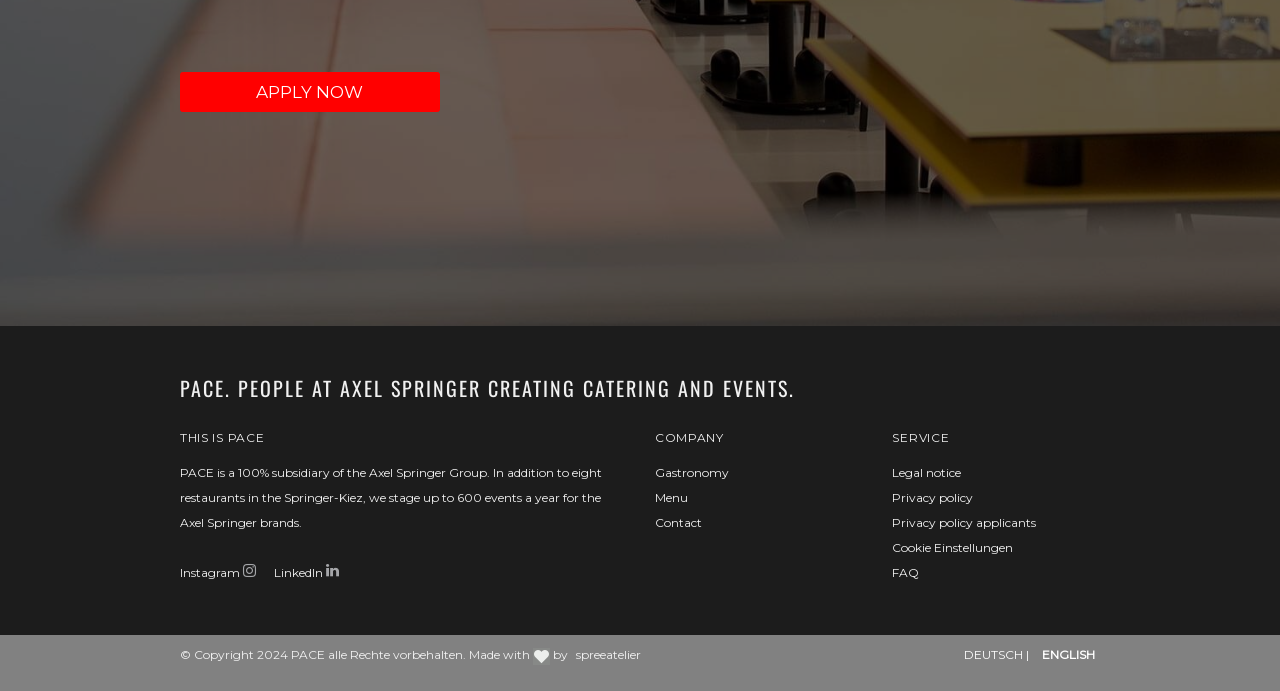Locate the UI element described by Privacy policy applicants and provide its bounding box coordinates. Use the format (top-left x, top-left y, bottom-right x, bottom-right y) with all values as floating point numbers between 0 and 1.

[0.697, 0.746, 0.81, 0.767]